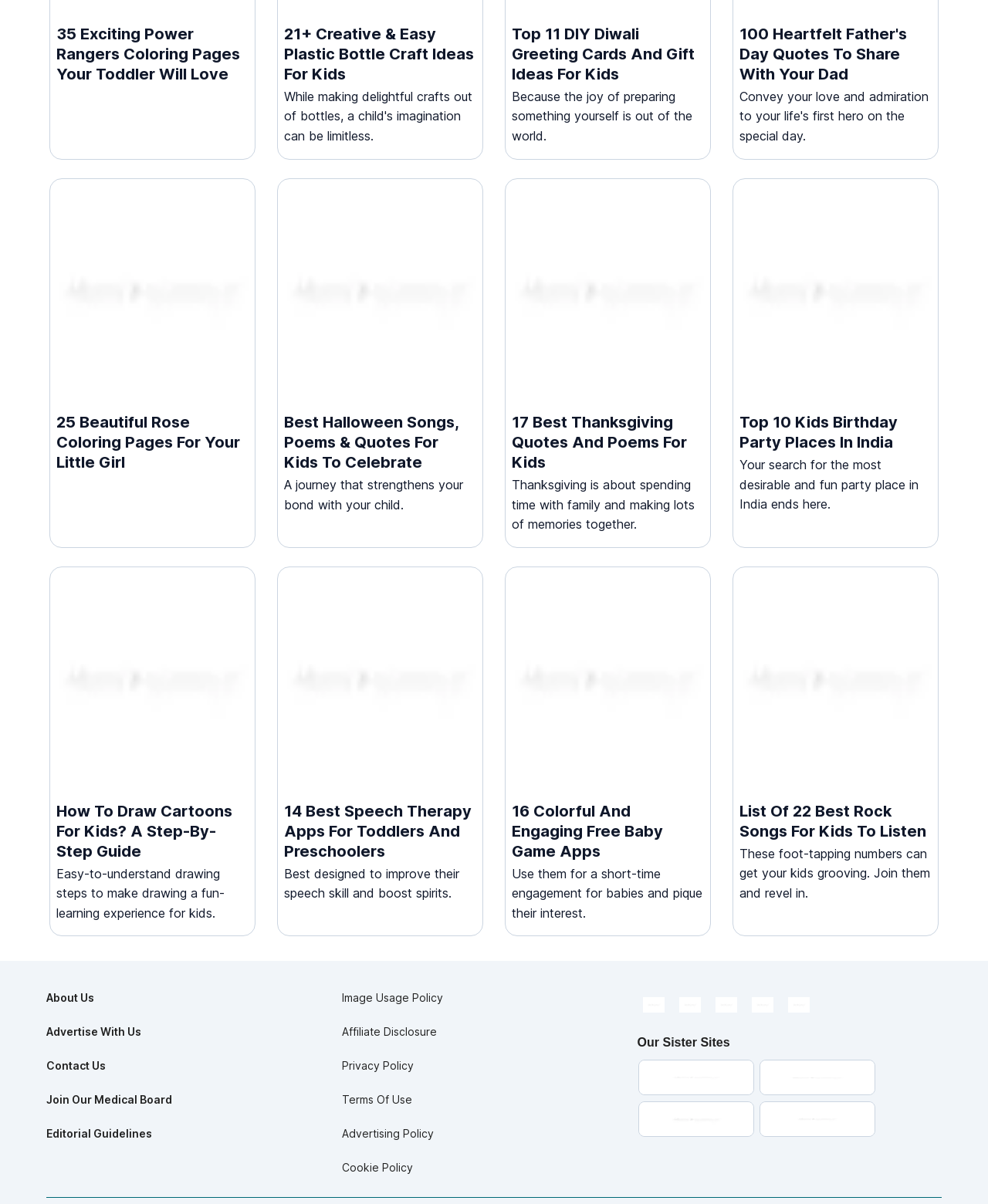Please examine the image and provide a detailed answer to the question: What is the theme of the image with the link 'A kid playing guitar'?

The image with the link 'A kid playing guitar' is related to the heading 'List Of 22 Best Rock Songs For Kids To Listen', which implies that the theme of the image is rock music.